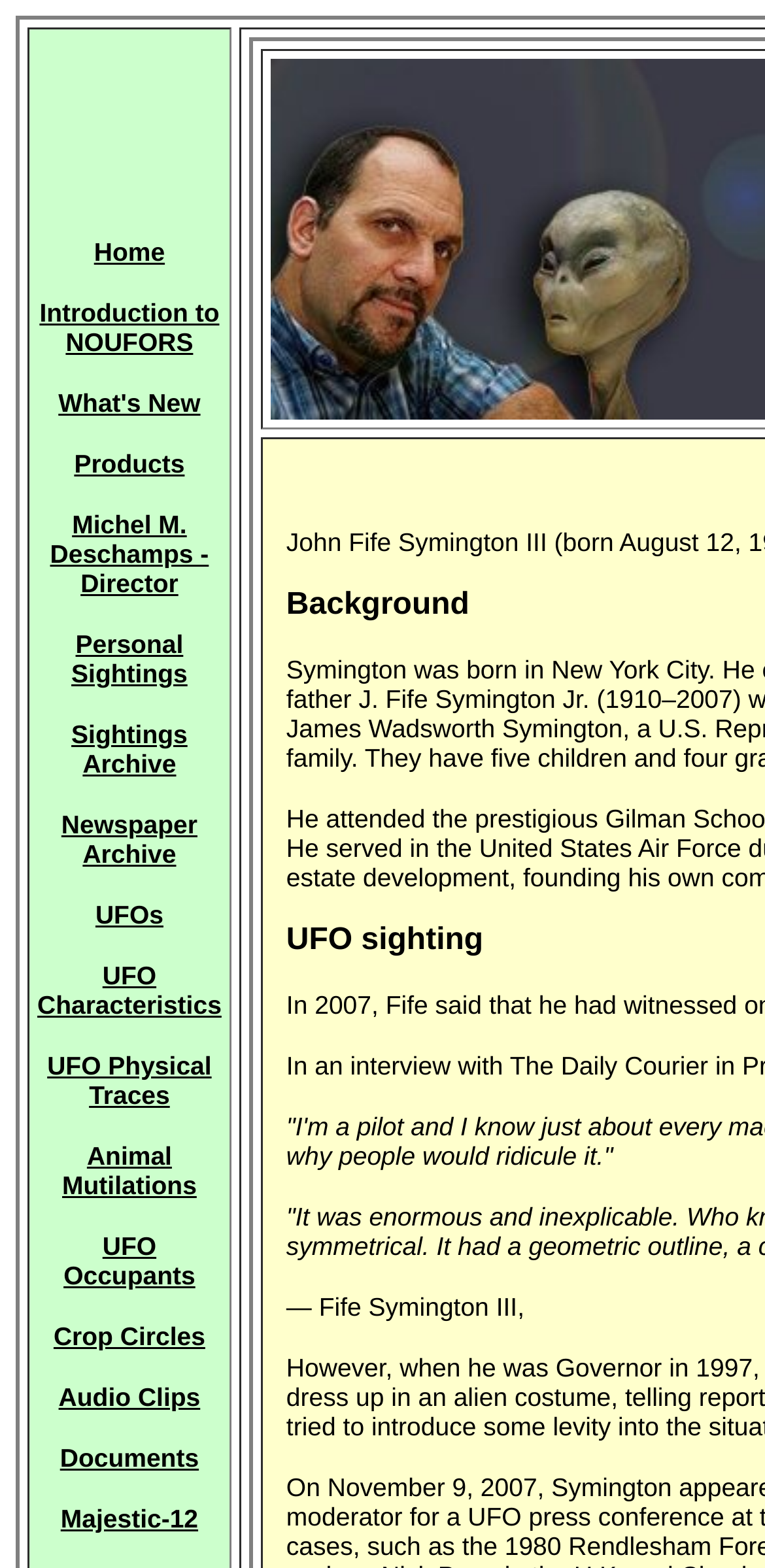Respond to the question below with a single word or phrase: What is the first link on the webpage?

Home